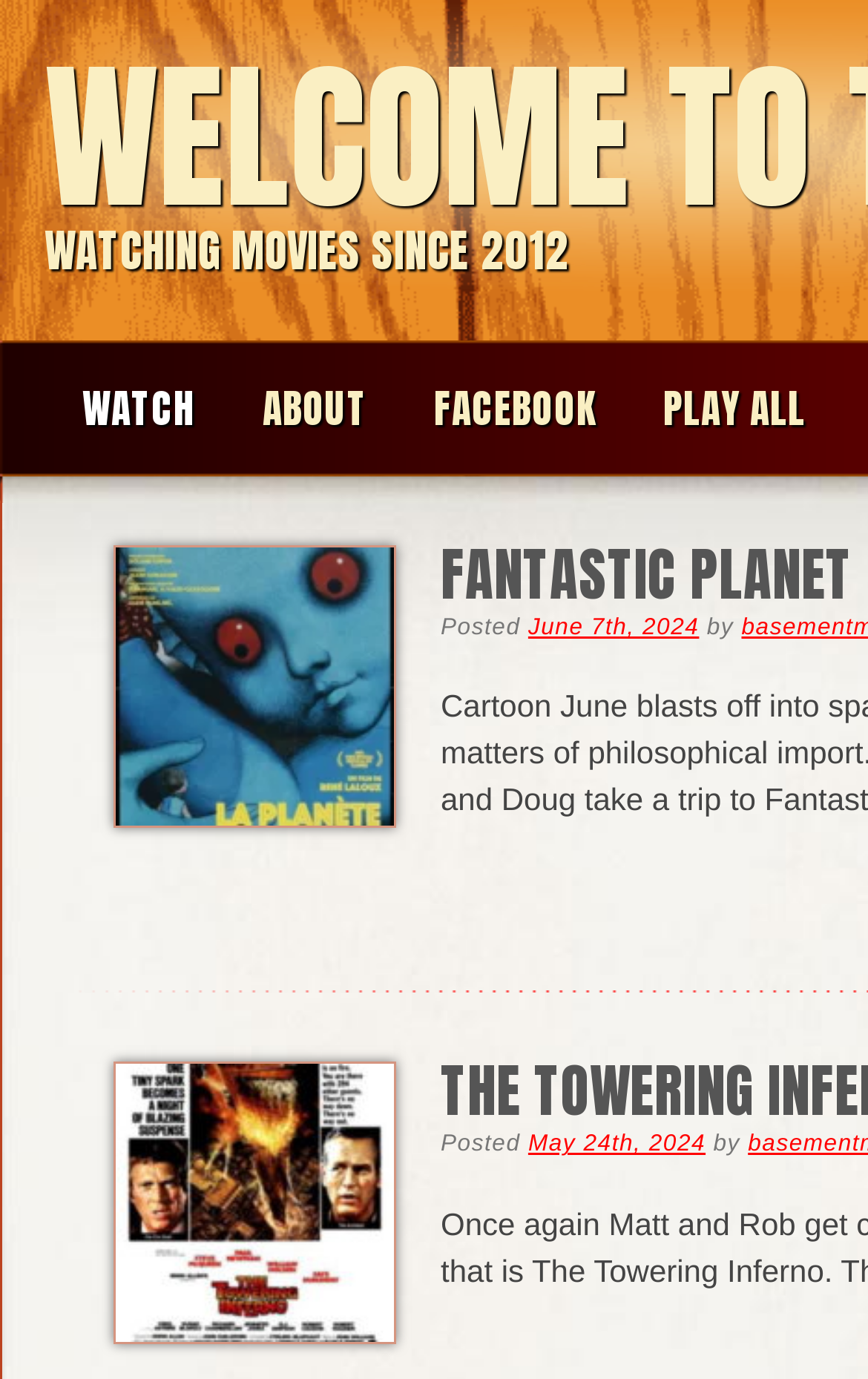Please reply with a single word or brief phrase to the question: 
What is the date of the first post?

June 7th, 2024